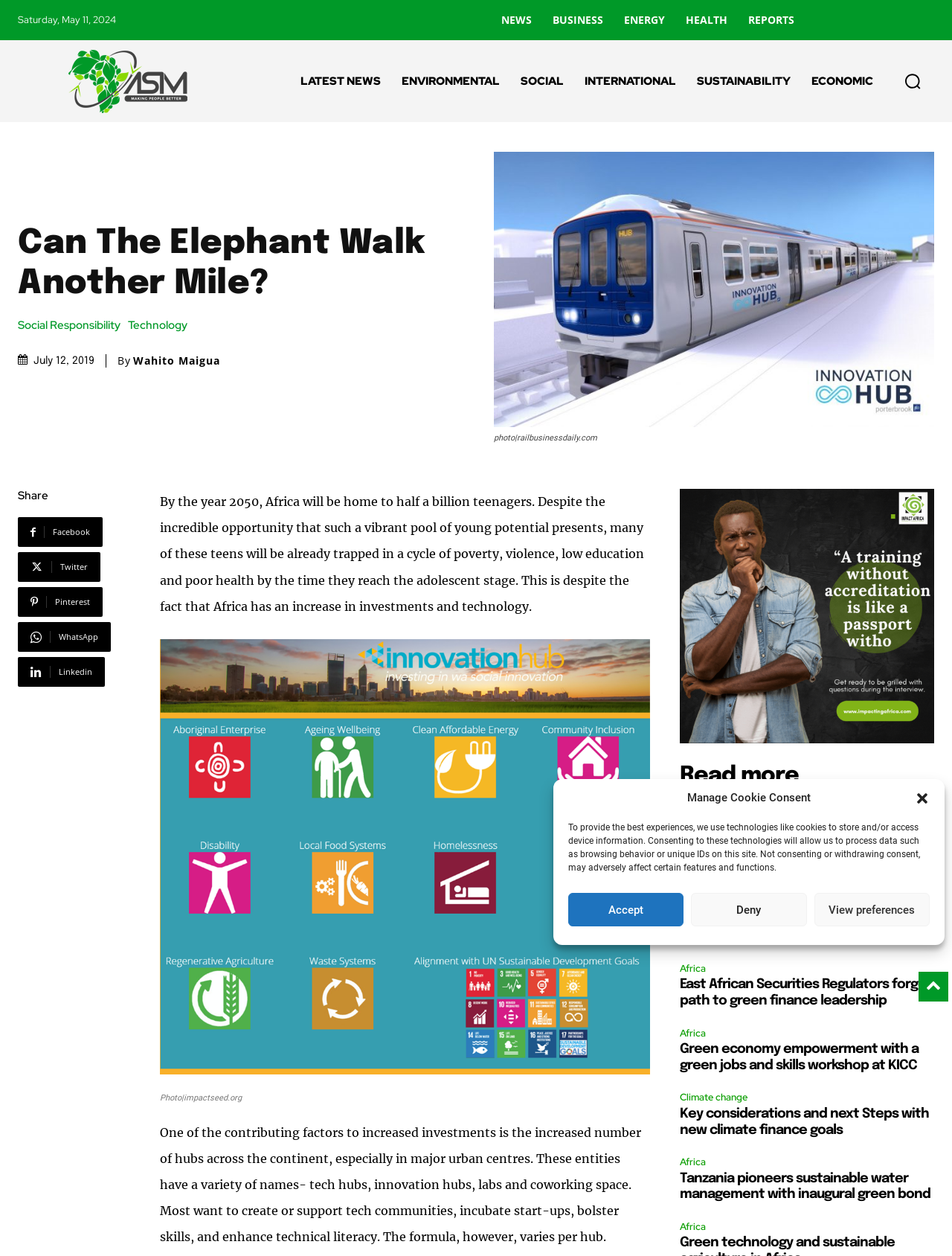Provide the bounding box coordinates of the HTML element described by the text: "AFRICA SUSTAINABILITY MATTERSMAKING PEOPLE BETTER".

[0.019, 0.038, 0.231, 0.091]